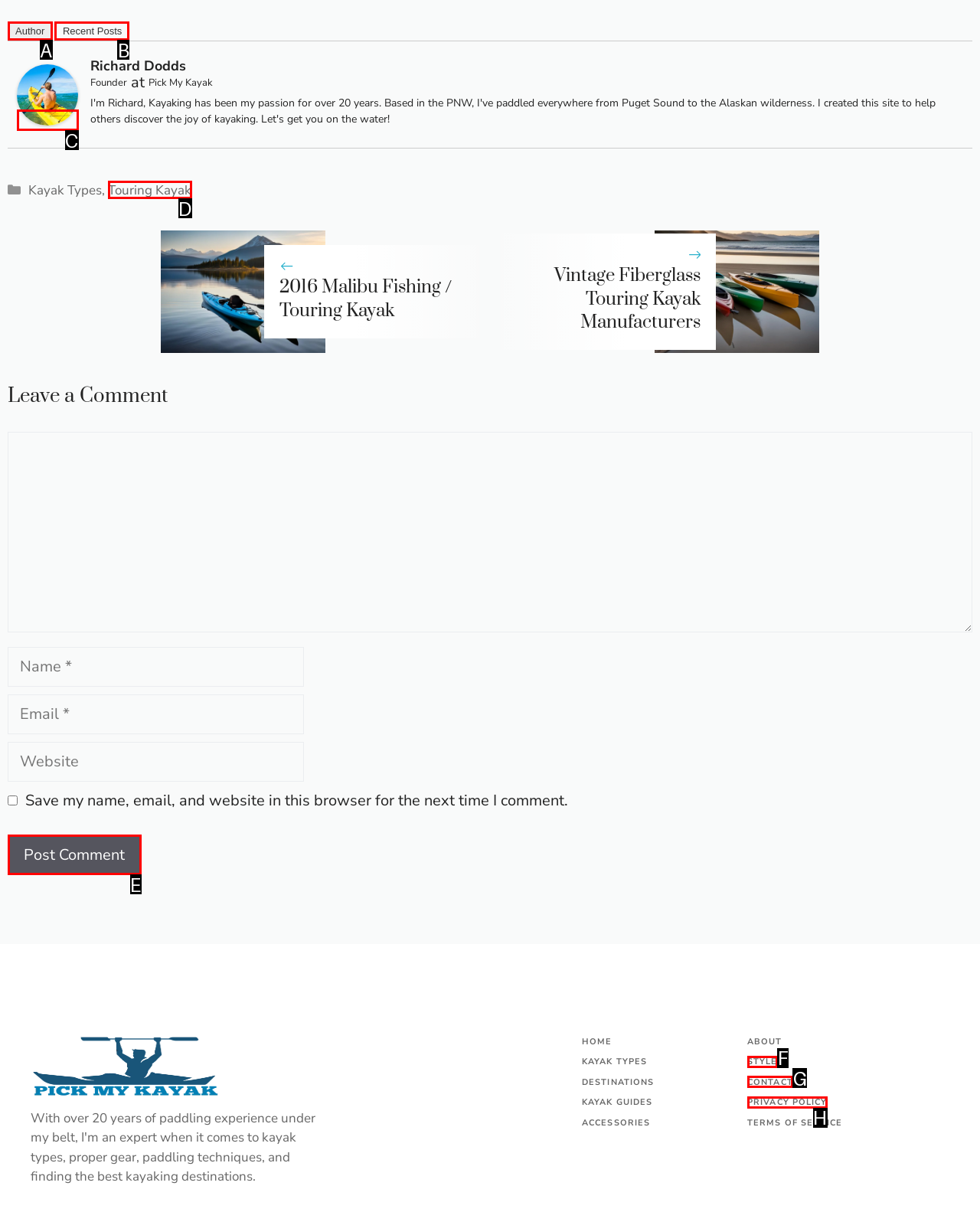Identify the HTML element you need to click to achieve the task: Click on the 'Entertainment' category. Respond with the corresponding letter of the option.

None